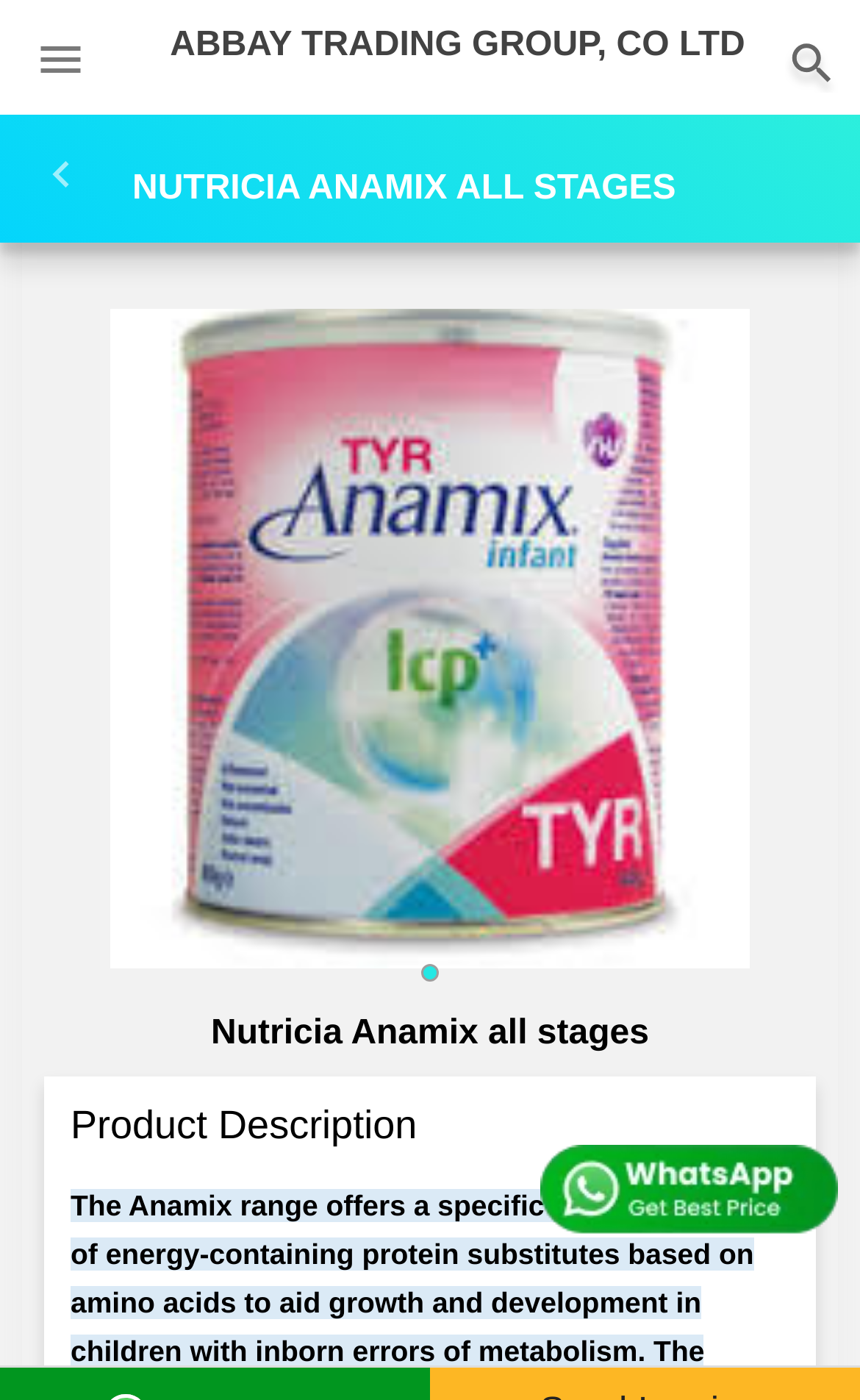Mark the bounding box of the element that matches the following description: "parent_node: NUTRICIA ANAMIX ALL STAGES".

[0.026, 0.106, 0.154, 0.143]